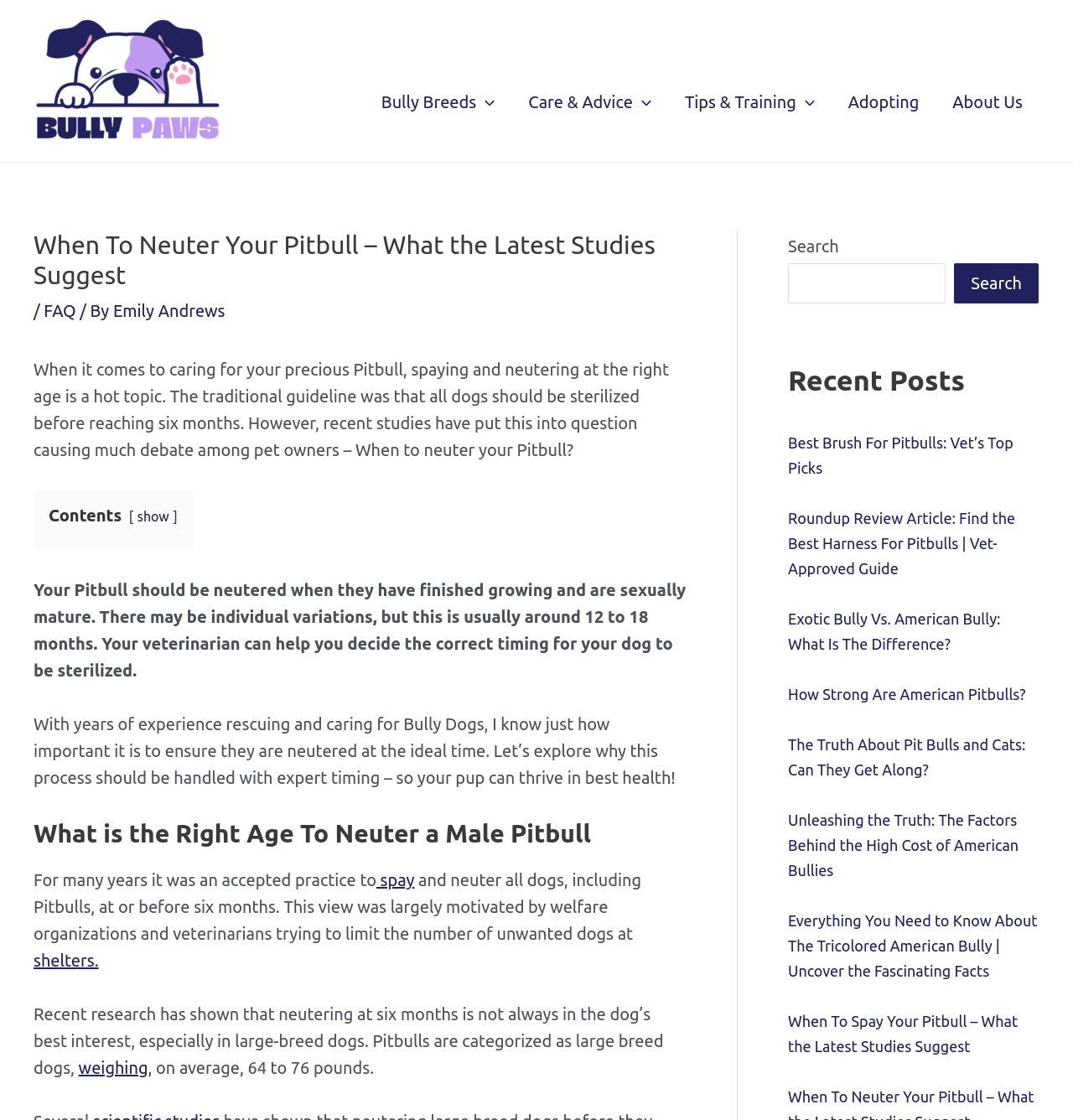Highlight the bounding box of the UI element that corresponds to this description: "Search".

[0.889, 0.235, 0.968, 0.271]